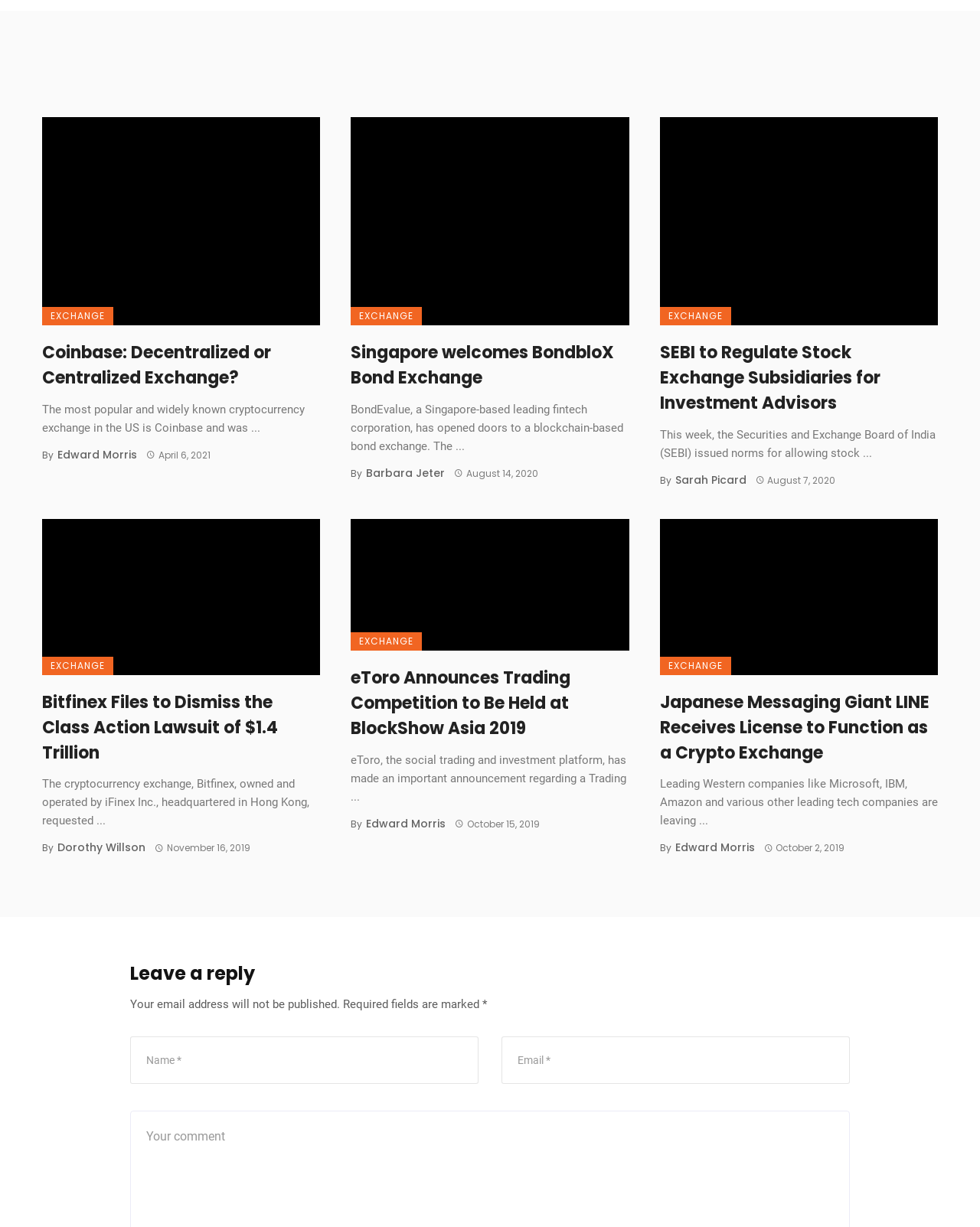Using floating point numbers between 0 and 1, provide the bounding box coordinates in the format (top-left x, top-left y, bottom-right x, bottom-right y). Locate the UI element described here: Coinbase: Decentralized or Centralized Exchange?

[0.043, 0.278, 0.327, 0.319]